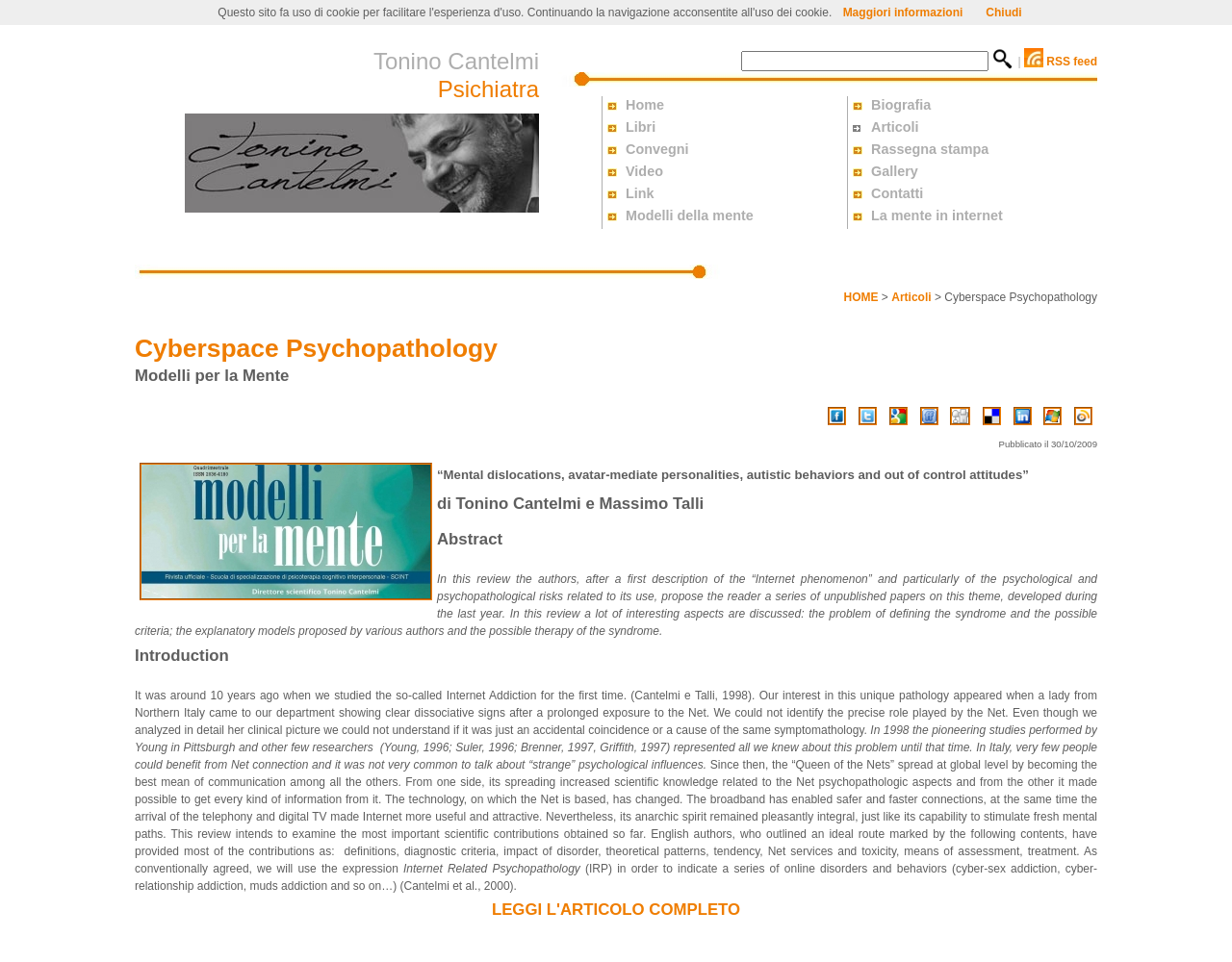Describe in detail what you see on the webpage.

This webpage is about Cyberspace Psychopathology, a topic related to the psychological and psychopathological risks associated with internet use. At the top of the page, there is a logo image and a search bar with a "Cerca" button. To the right of the search bar, there is an RSS feed link and an image. Below the search bar, there is a navigation menu with links to "Home", "Biografia", "Libri", "Articoli", "Convegni", "Rassegna stampa", "Video", "Gallery", "Link", "Contatti", "Modelli della mente", and "La mente in internet".

The main content of the page is divided into two sections. The first section has a heading "Cyberspace Psychopathology" and a subheading "Modelli per la Mente". Below the headings, there is a paragraph of text describing the topic, followed by a series of links to social media platforms, including Facebook, Twitter, Google, FriendFeed, Digg, Delicious, Linkedin, Live.com, and Wikio.

The second section of the main content has a heading with a quote about mental dislocations and autistic behaviors. Below the quote, there is a series of headings, including "Abstract", "Introduction", and "Internet Related Psychopathology (IRP)". The text under these headings discusses the topic of internet addiction, its definition, diagnostic criteria, impact, theoretical patterns, and treatment. There are also several paragraphs of text discussing the history of research on internet addiction and its development over the years.

At the bottom of the page, there is a link to read the complete article, "LEGGI L'ARTICOLO COMPLETO".